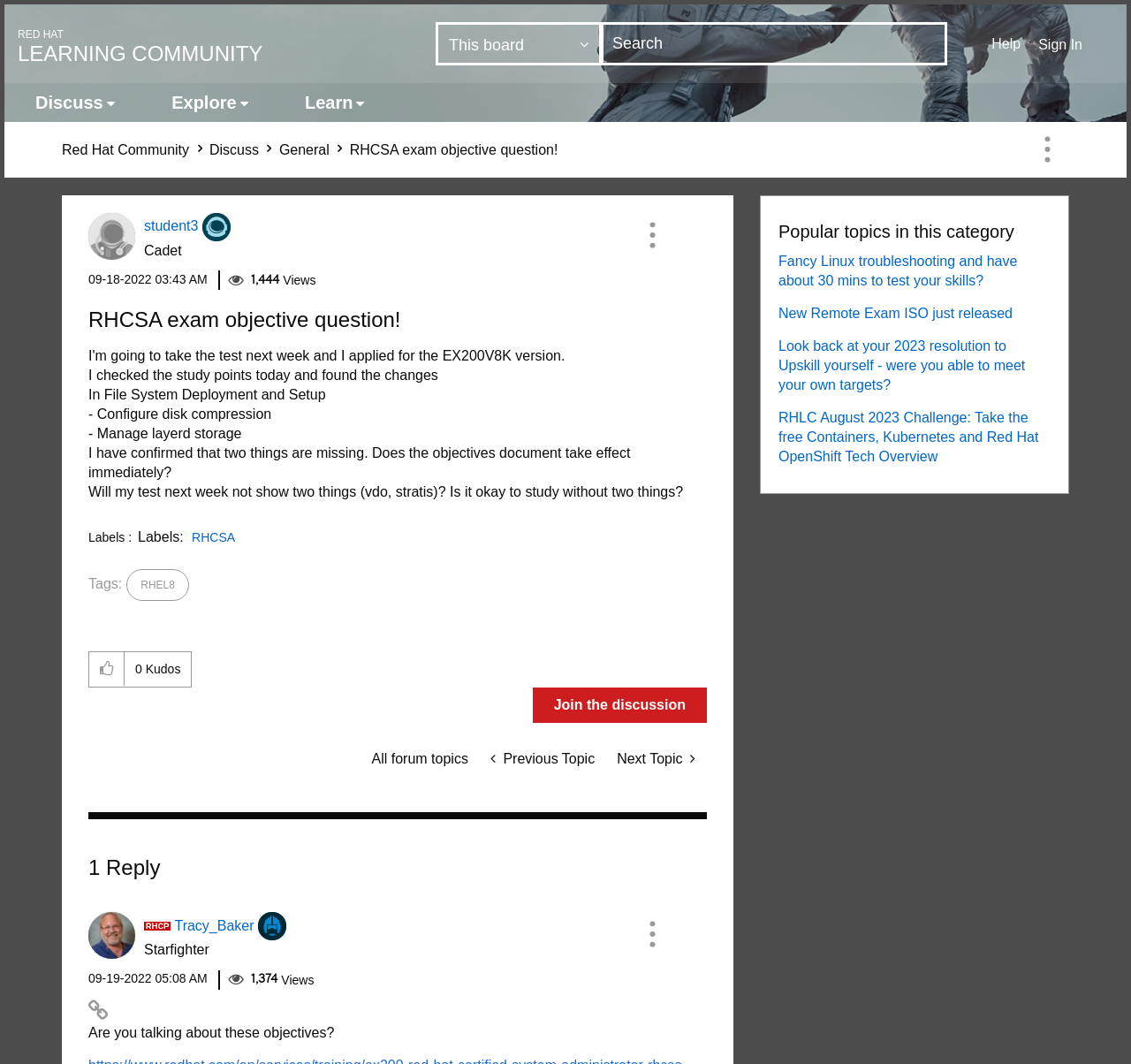Indicate the bounding box coordinates of the clickable region to achieve the following instruction: "Join the discussion."

[0.471, 0.646, 0.625, 0.679]